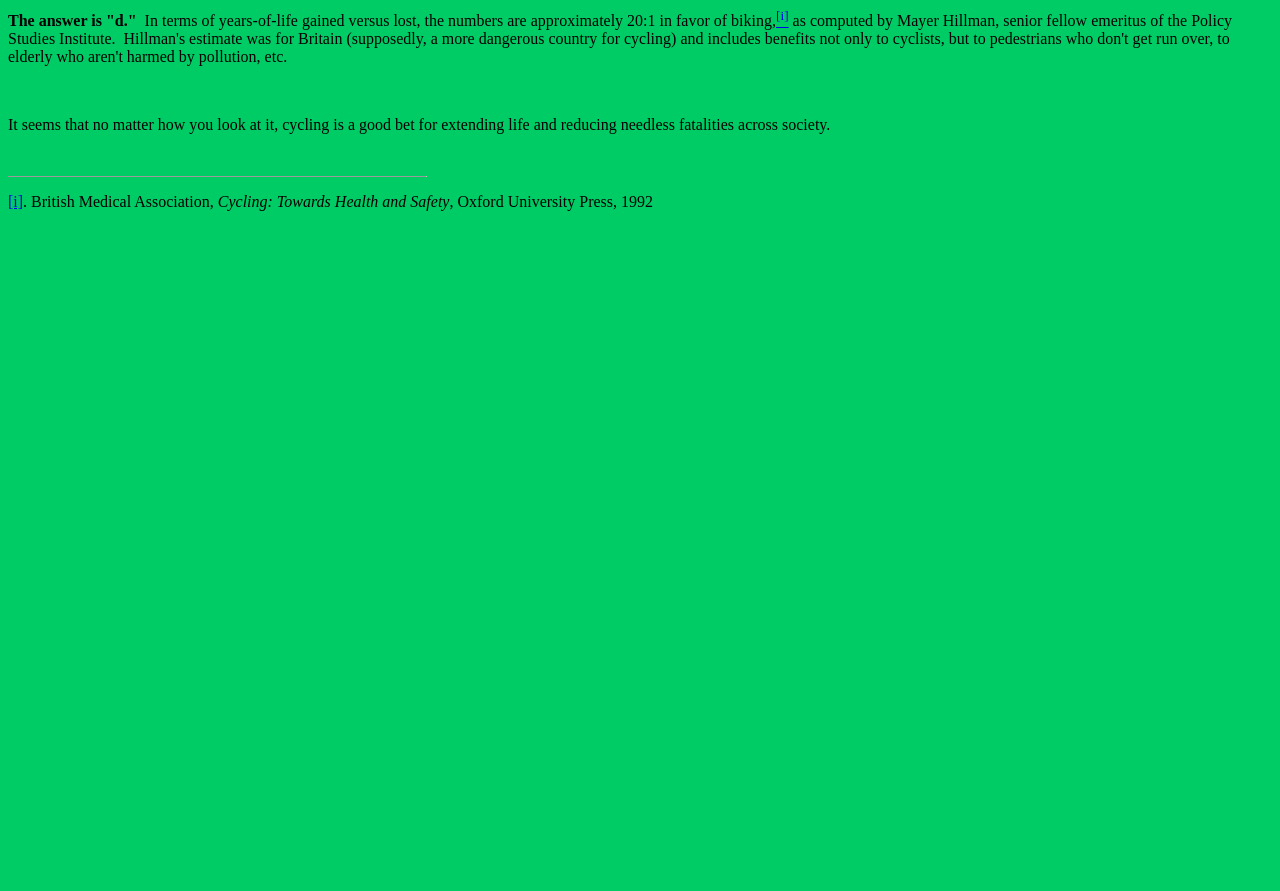What is the ratio of years-of-life gained versus lost in favor of biking?
Please provide a single word or phrase as your answer based on the screenshot.

20:1